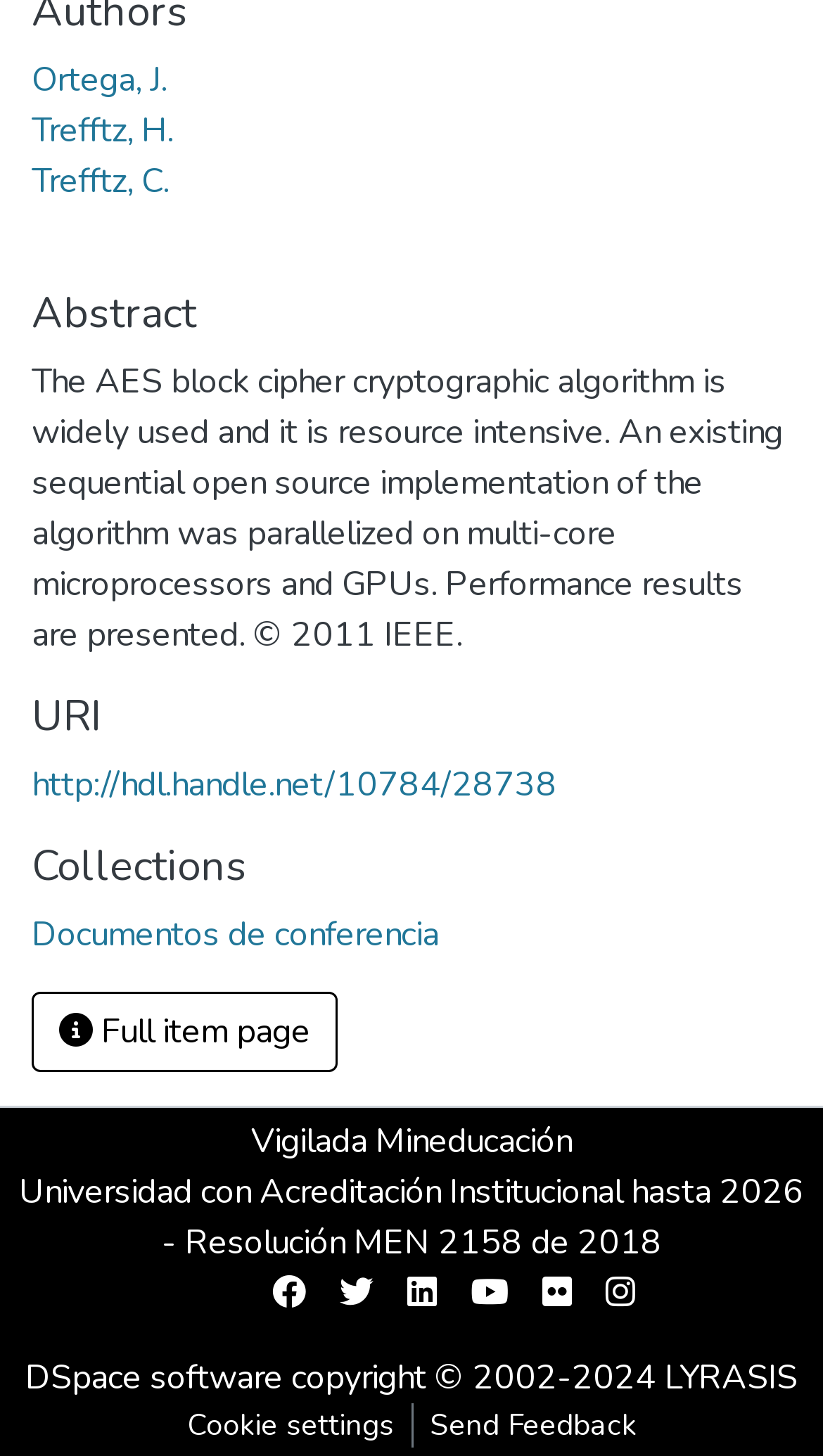What is the URI of the document?
Refer to the image and provide a one-word or short phrase answer.

http://hdl.handle.net/10784/28738